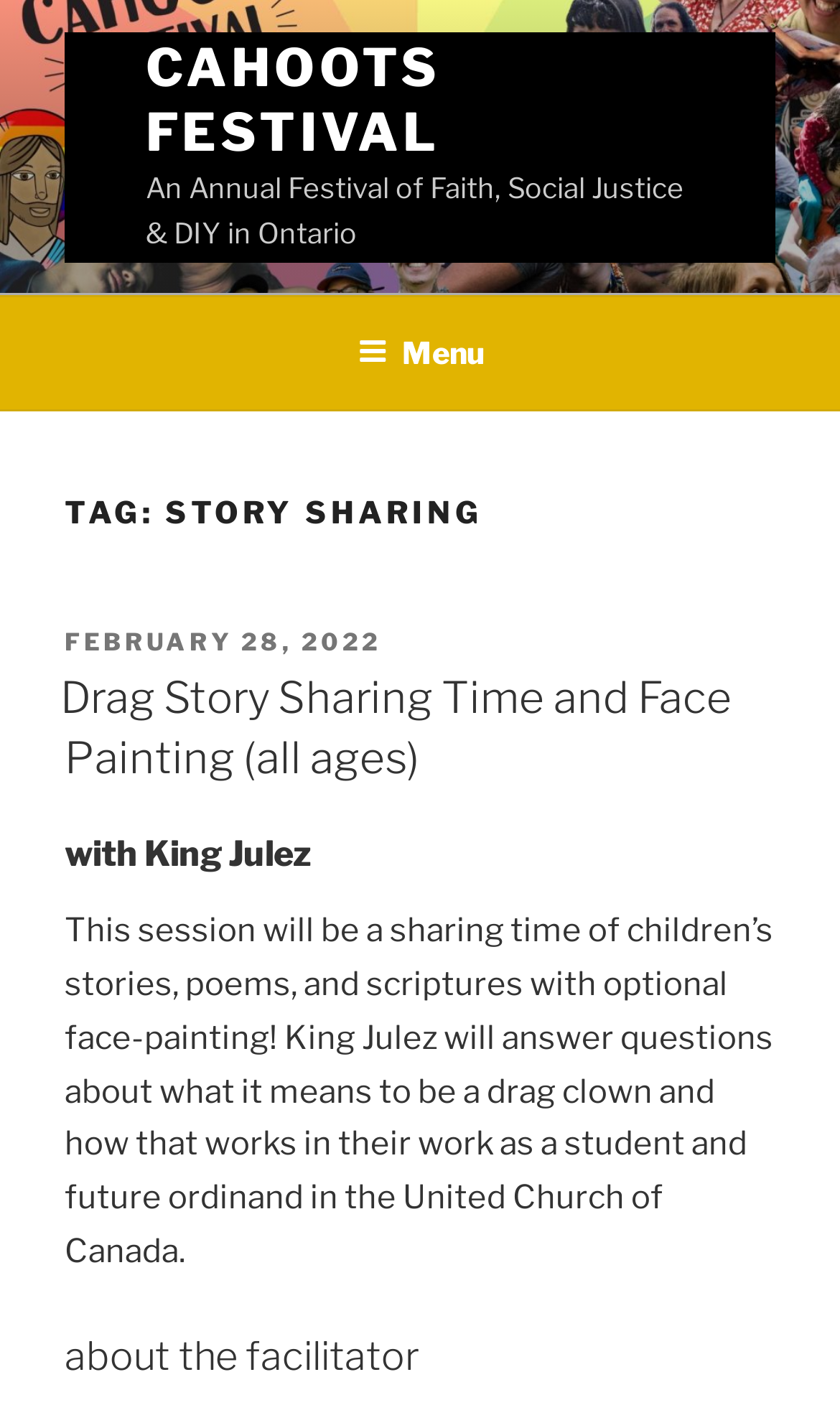What is the date of the story sharing session?
Please analyze the image and answer the question with as much detail as possible.

The date of the story sharing session can be found in the link 'FEBRUARY 28, 2022', which is associated with the time element and suggests that it is the date of the event.